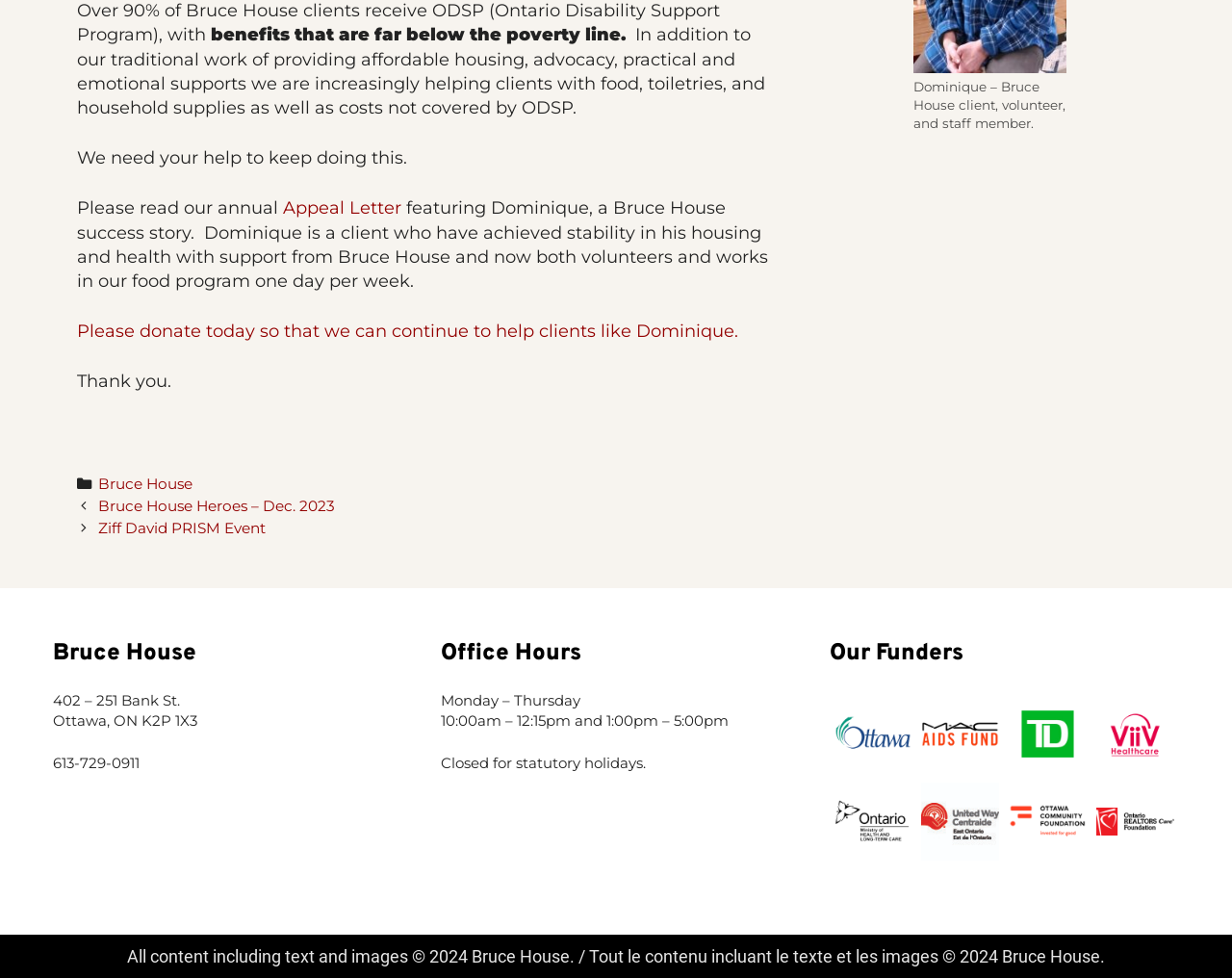Find the bounding box coordinates for the element described here: "Ziff David PRISM Event".

[0.08, 0.531, 0.216, 0.549]